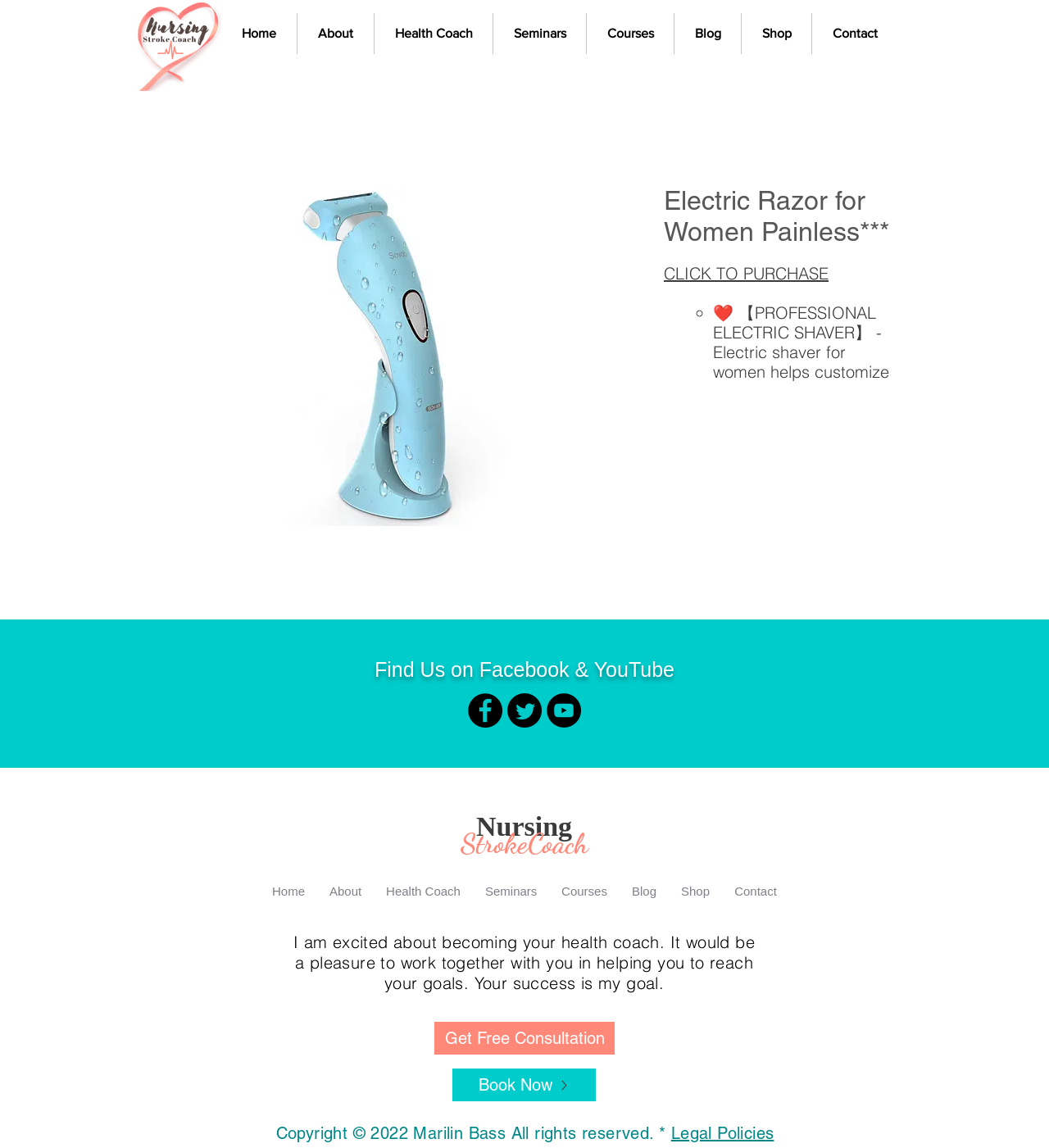Determine the bounding box coordinates for the clickable element required to fulfill the instruction: "View legal policies". Provide the coordinates as four float numbers between 0 and 1, i.e., [left, top, right, bottom].

[0.64, 0.979, 0.738, 0.996]